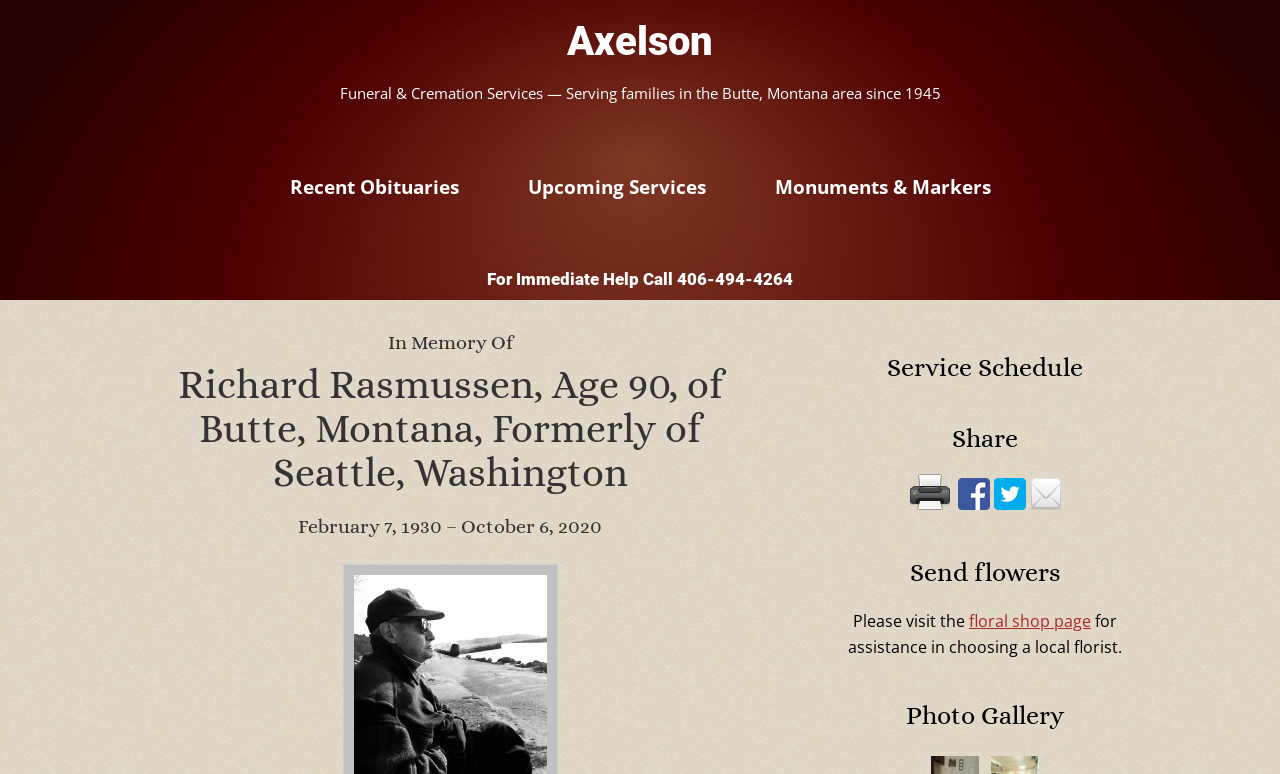What is the name of the deceased person?
Please answer the question with a single word or phrase, referencing the image.

Richard Rasmussen